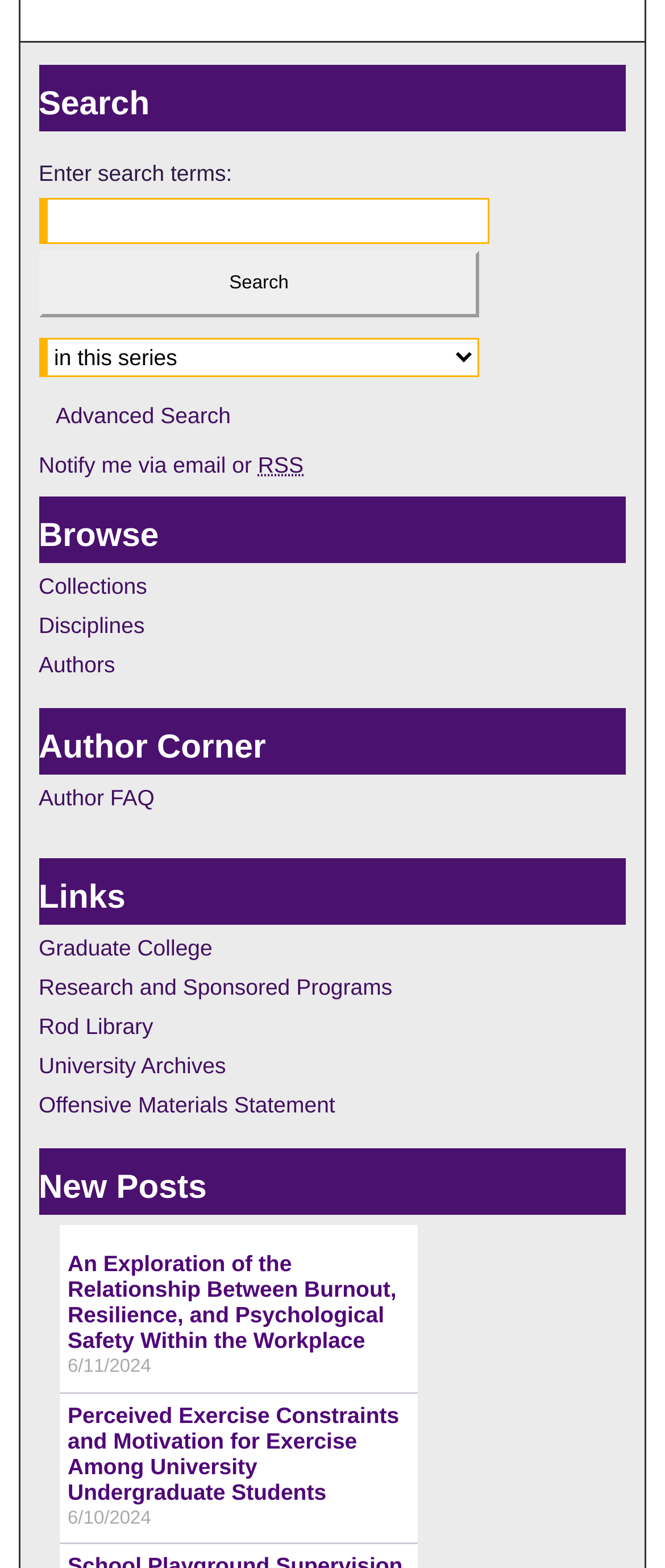What is the purpose of the textbox?
Using the visual information, answer the question in a single word or phrase.

Enter search terms